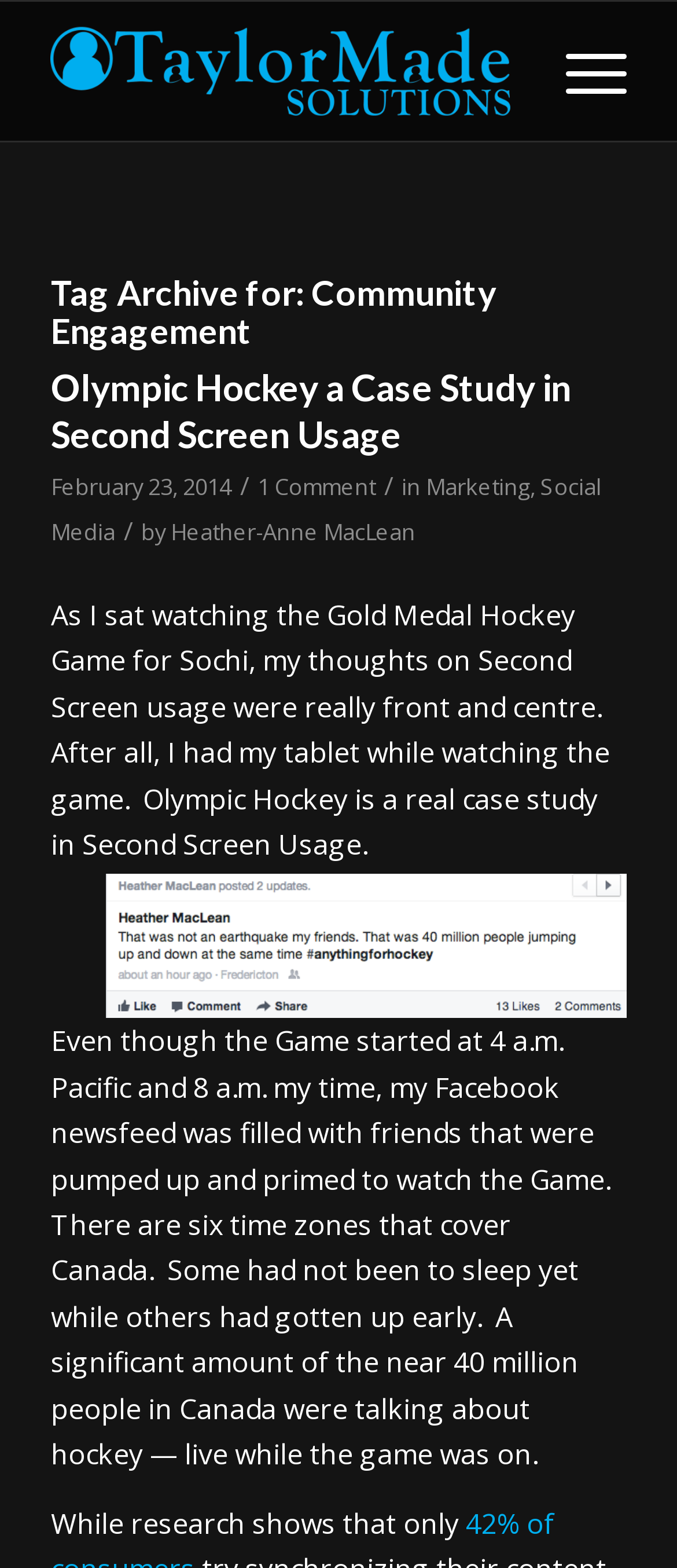What is the company name in the logo?
Based on the screenshot, give a detailed explanation to answer the question.

The logo image has a text 'Taylor Made Solutions, Inc.' which indicates the company name.